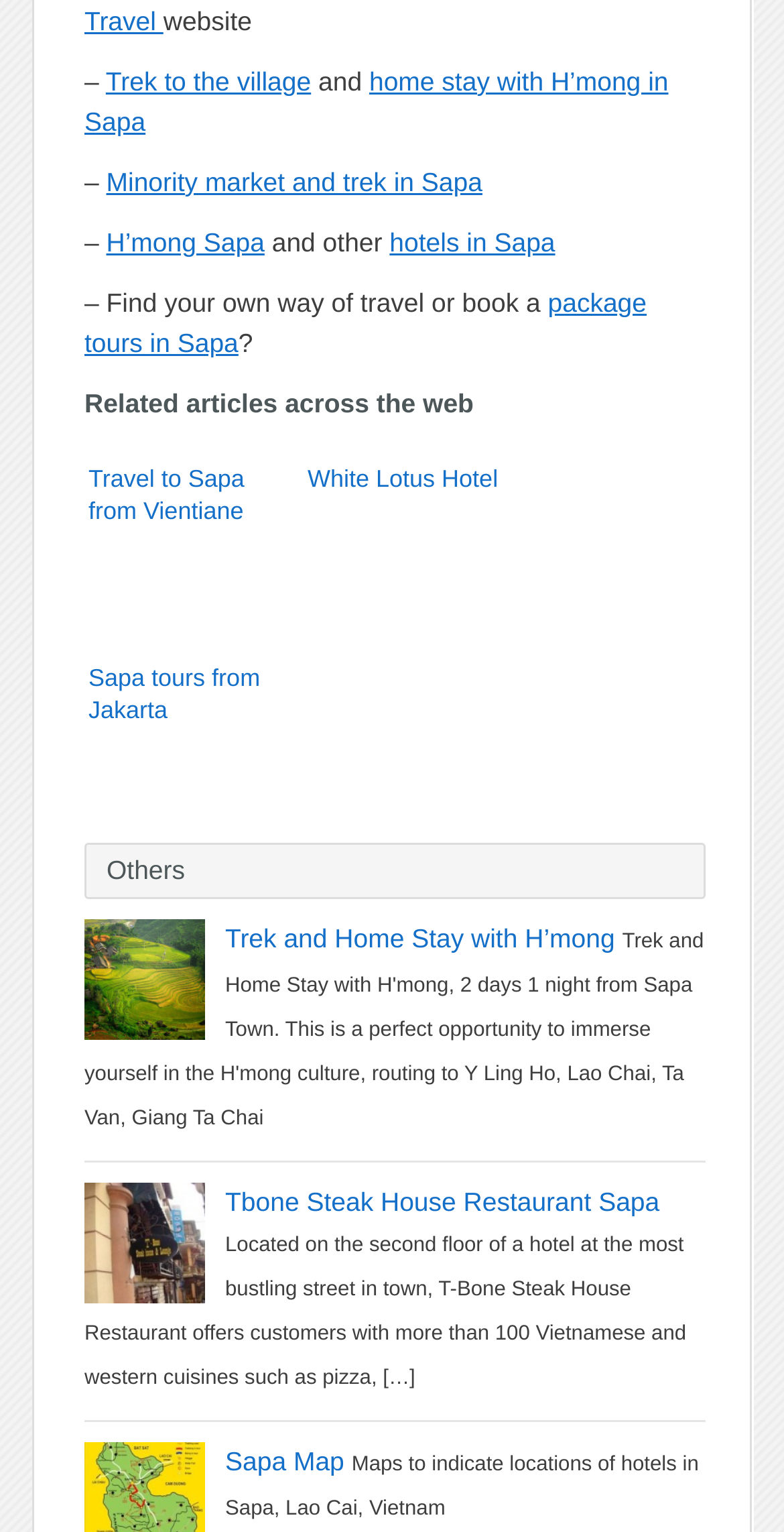From the element description: "parent_node: Sapa tours from Jakarta", extract the bounding box coordinates of the UI element. The coordinates should be expressed as four float numbers between 0 and 1, in the order [left, top, right, bottom].

[0.108, 0.419, 0.374, 0.424]